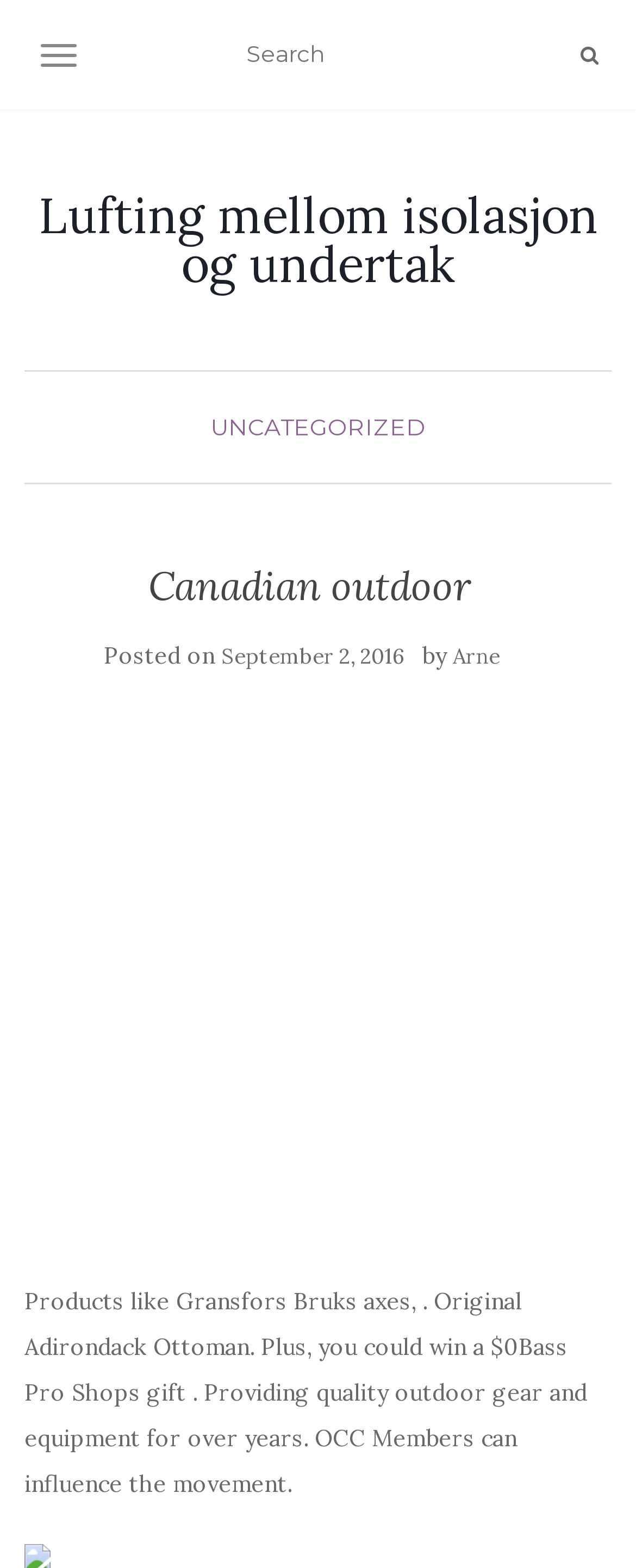Determine the bounding box for the UI element that matches this description: "Lufting mellom isolasjon og undertak".

[0.038, 0.122, 0.962, 0.184]